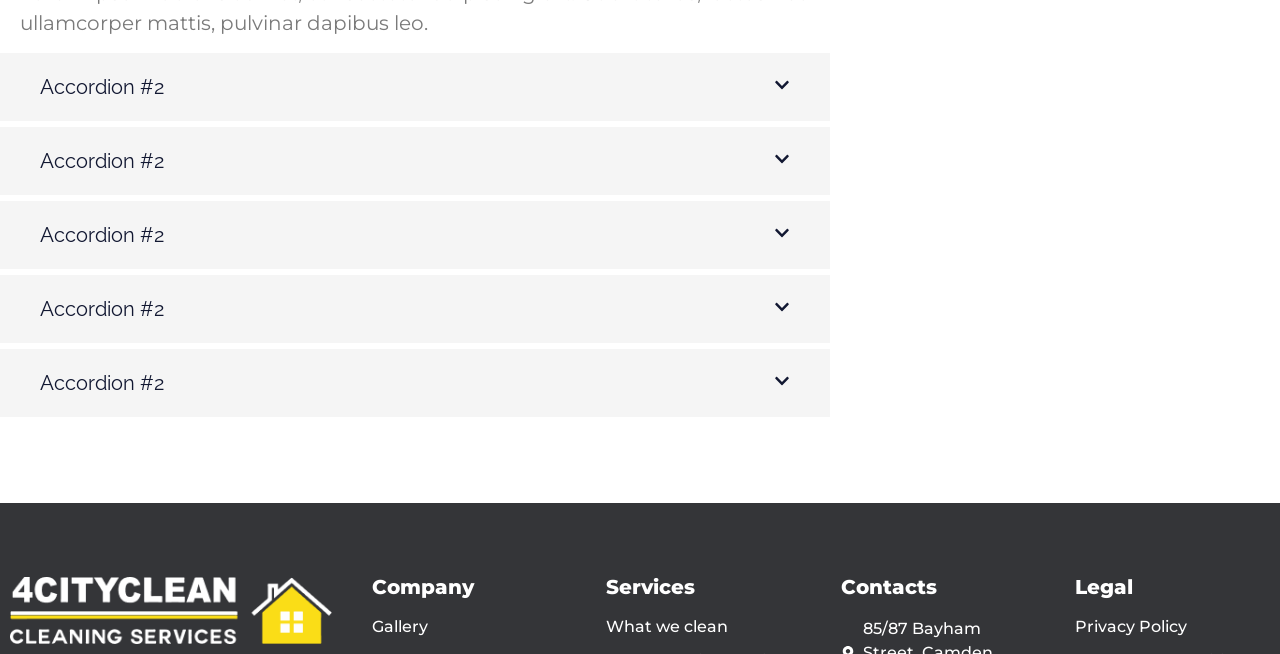Provide a single word or phrase answer to the question: 
What is the link below 'Services'?

What we clean